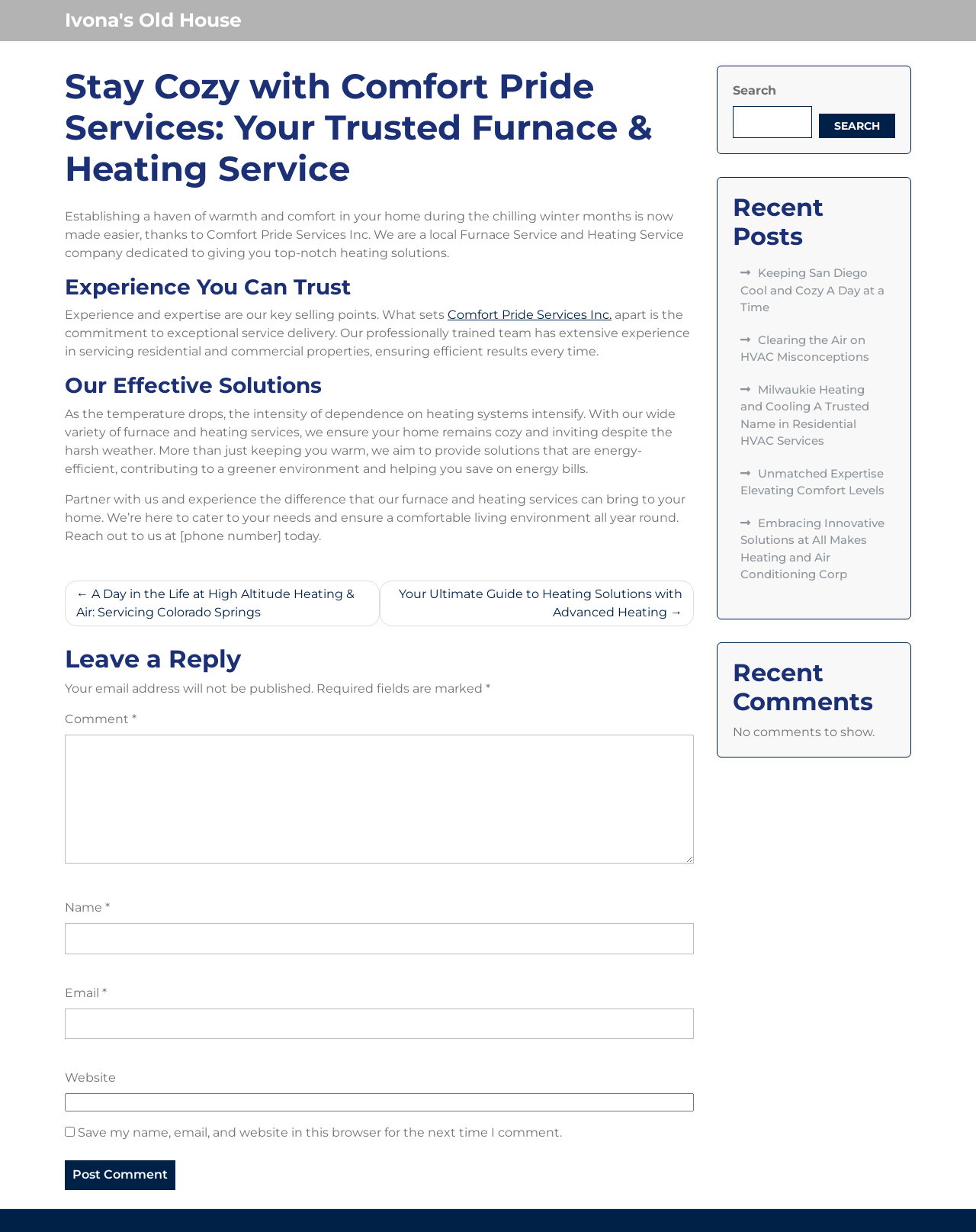Explain the webpage's design and content in an elaborate manner.

This webpage is about Comfort Pride Services, a local furnace and heating service company. At the top, there is a link to "Ivona's Old House" and a main section that takes up most of the page. The main section is divided into several parts, starting with a header that reads "Stay Cozy with Comfort Pride Services: Your Trusted Furnace & Heating Service". 

Below the header, there is a paragraph of text that introduces the company and its services. Following this, there are three headings: "Experience You Can Trust", "Our Effective Solutions", and "Partner with us". Each heading is accompanied by a block of text that describes the company's expertise, services, and benefits.

On the right side of the page, there is a complementary section that contains a search bar, a list of recent posts, and a list of recent comments. The search bar is located at the top of this section, followed by a heading that reads "Recent Posts". Below this heading, there are five links to different articles, each with a brief title and an icon. Further down, there is a heading that reads "Recent Comments", but it appears that there are no comments to show.

At the bottom of the main section, there is a navigation section with links to previous and next posts. Below this, there is a comment form where users can leave a reply. The form includes fields for name, email, website, and comment, as well as a checkbox to save user information for future comments. A "Post Comment" button is located at the bottom of the form.